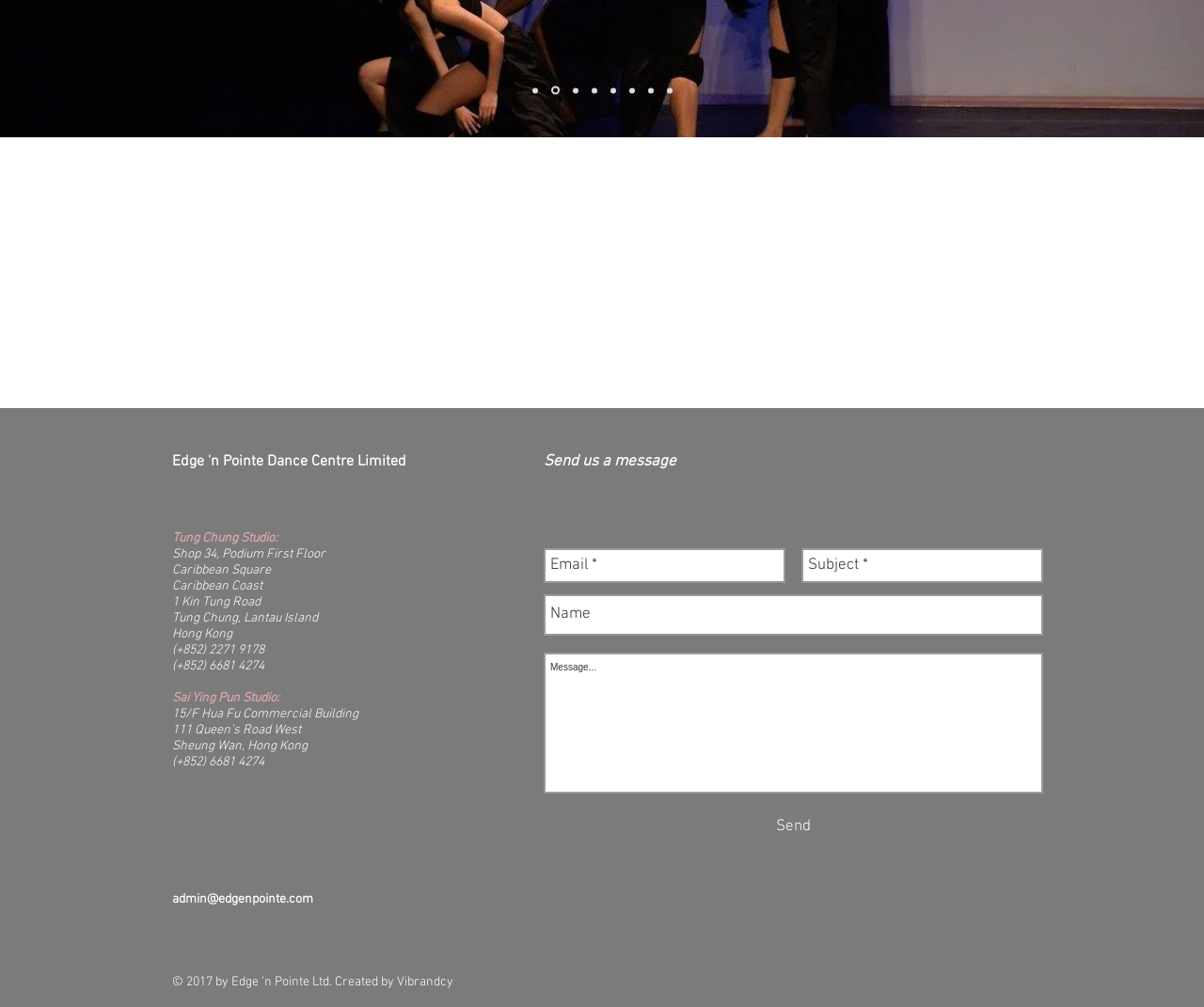Could you highlight the region that needs to be clicked to execute the instruction: "Click Send button"?

[0.452, 0.8, 0.866, 0.842]